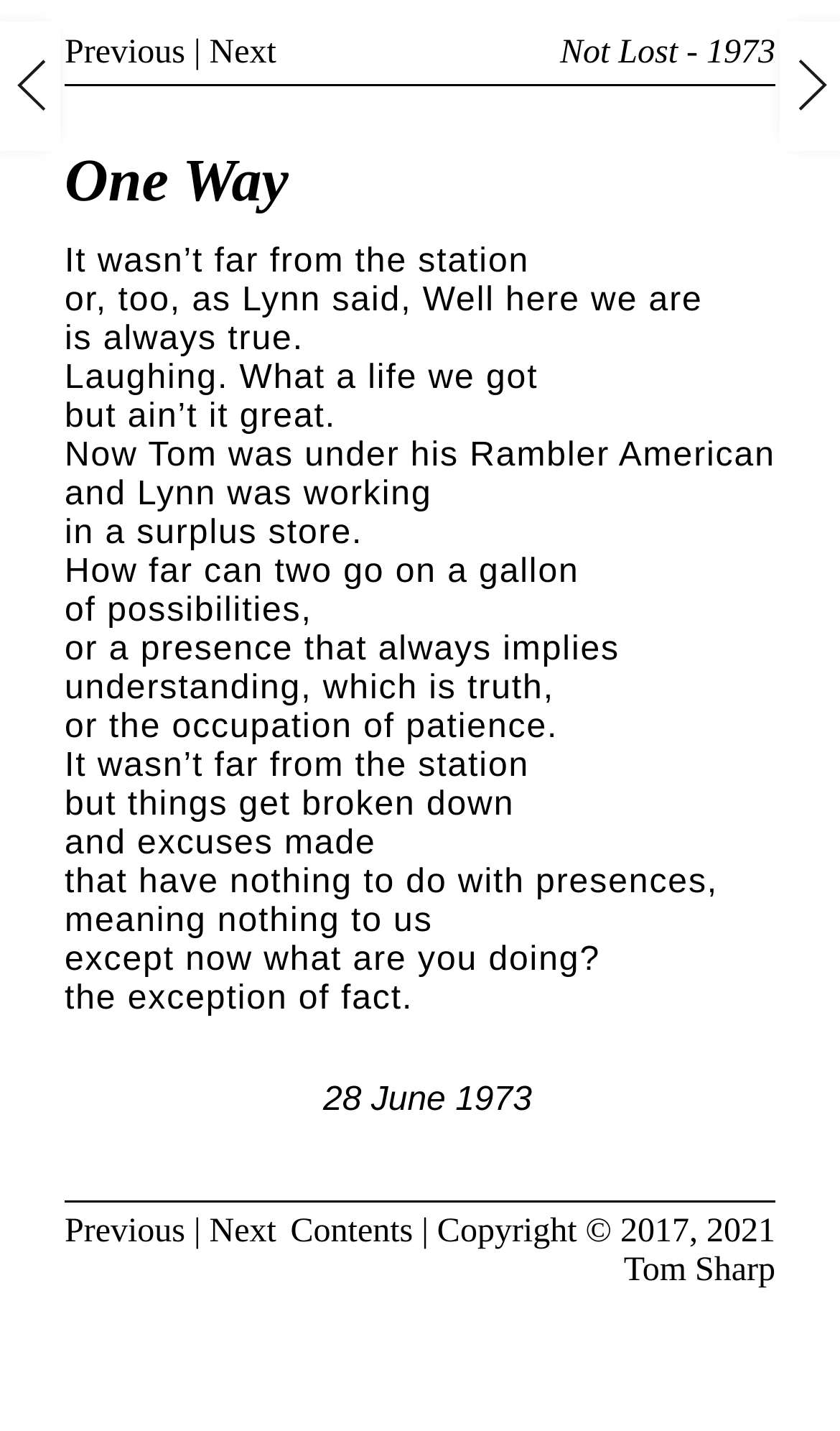Provide the bounding box coordinates of the area you need to click to execute the following instruction: "view the contents".

[0.346, 0.847, 0.492, 0.873]